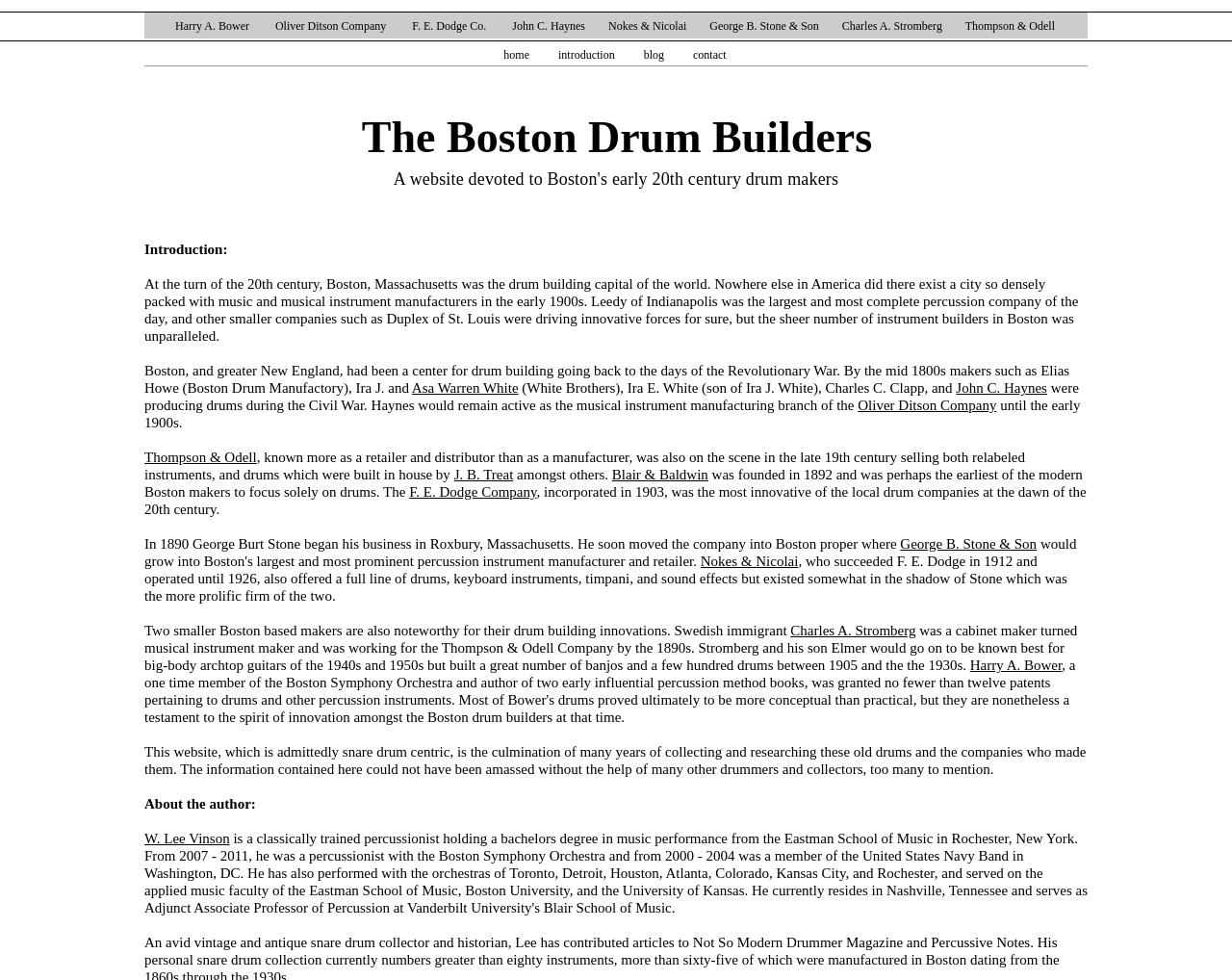Please specify the bounding box coordinates of the area that should be clicked to accomplish the following instruction: "Contact the author". The coordinates should consist of four float numbers between 0 and 1, i.e., [left, top, right, bottom].

[0.563, 0.049, 0.59, 0.063]